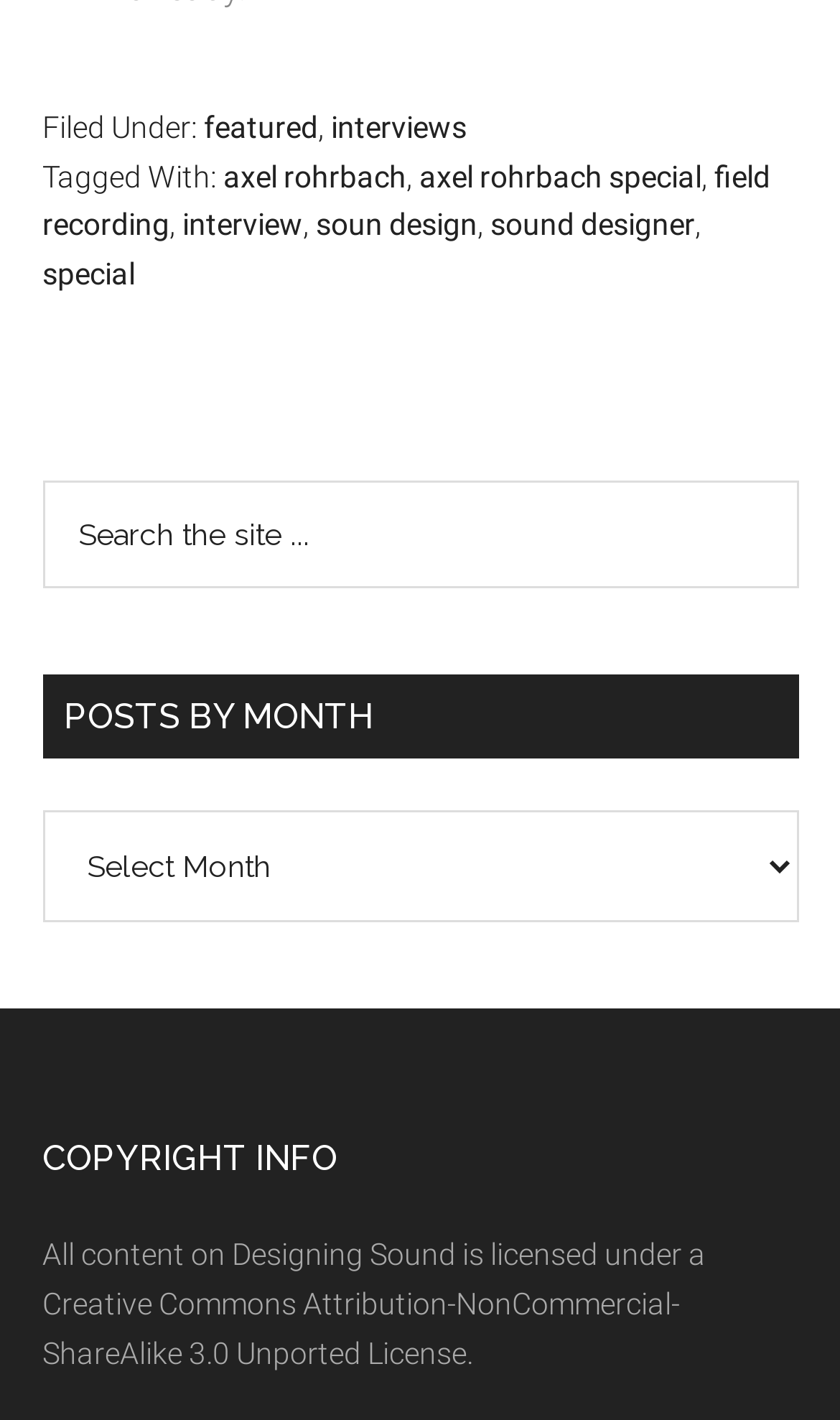How many links are there in the footer section?
Using the image as a reference, give a one-word or short phrase answer.

7